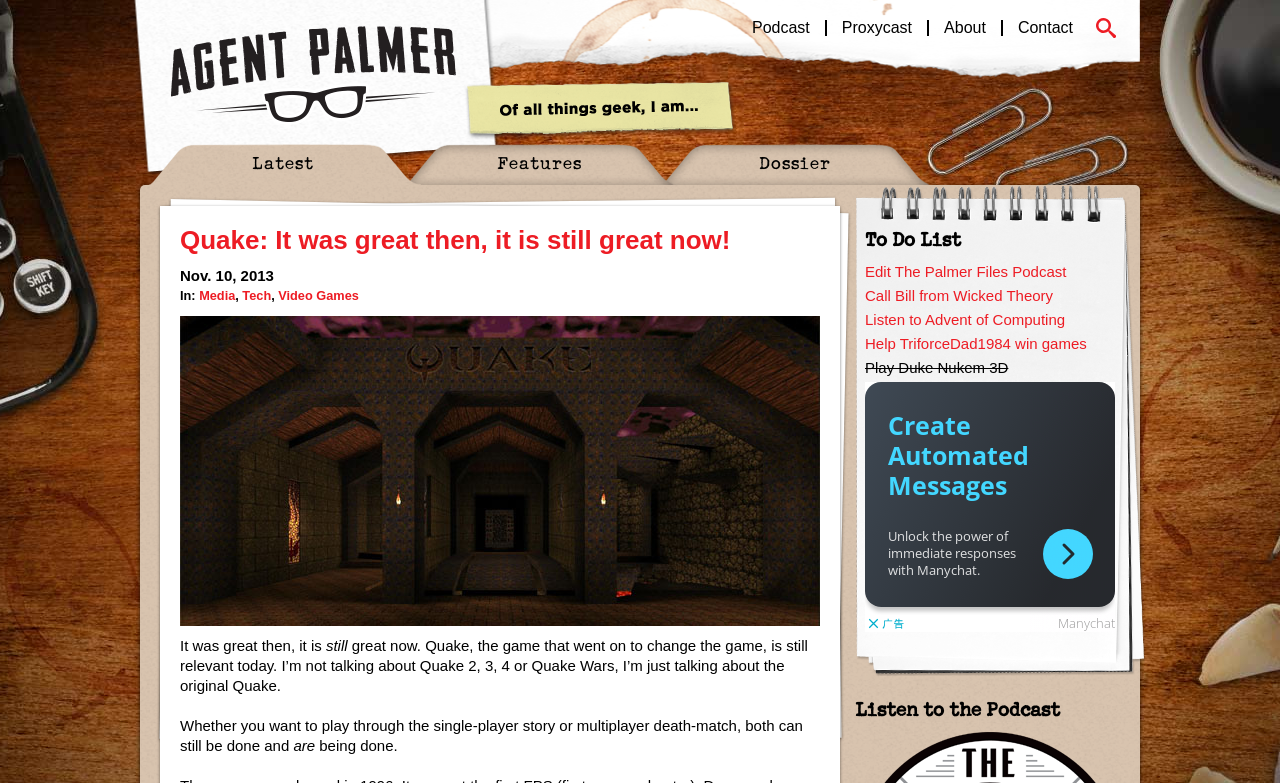What type of media is mentioned in the article?
Give a detailed response to the question by analyzing the screenshot.

The article mentions 'Video Games' as one of the categories, along with 'Media' and 'Tech', which suggests that the topic of Quake is related to video games.